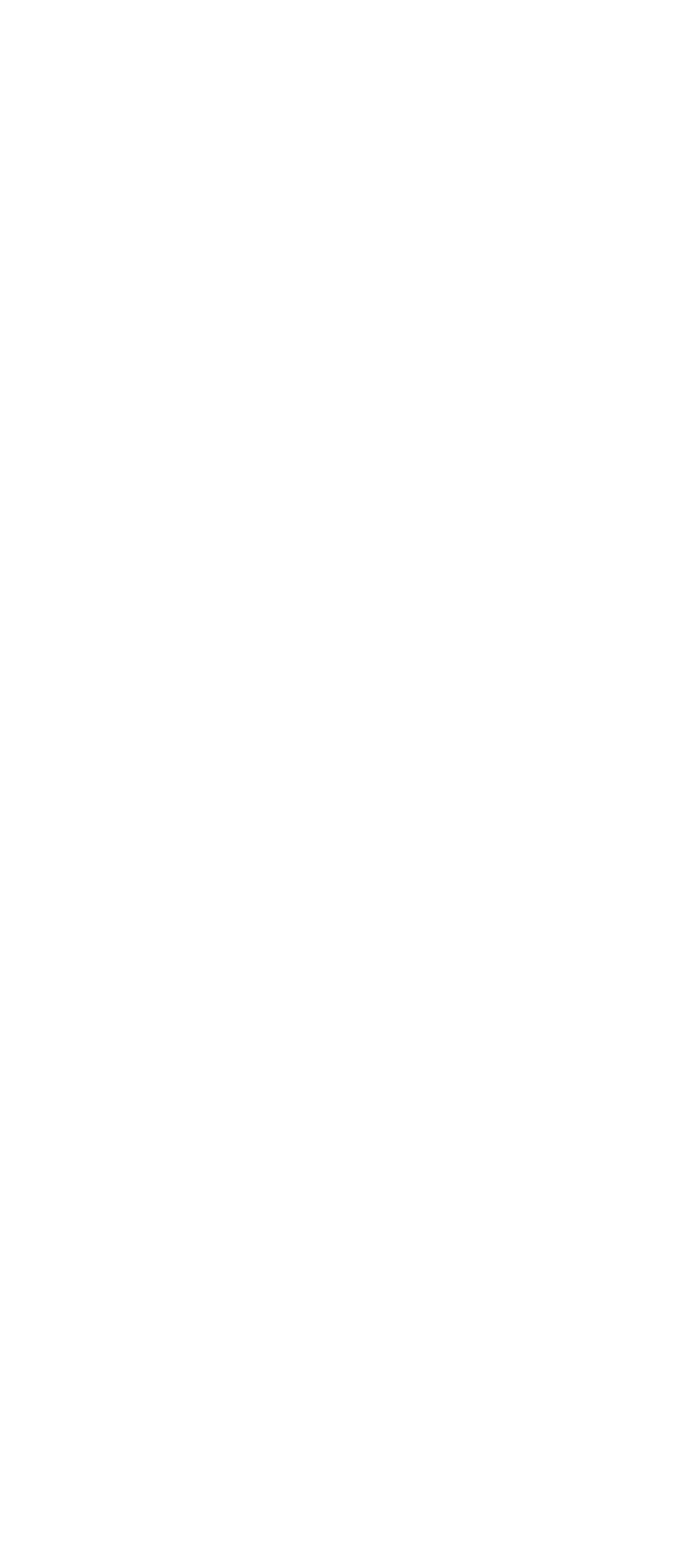Locate the bounding box for the described UI element: "Security Policy". Ensure the coordinates are four float numbers between 0 and 1, formatted as [left, top, right, bottom].

[0.321, 0.899, 0.81, 0.95]